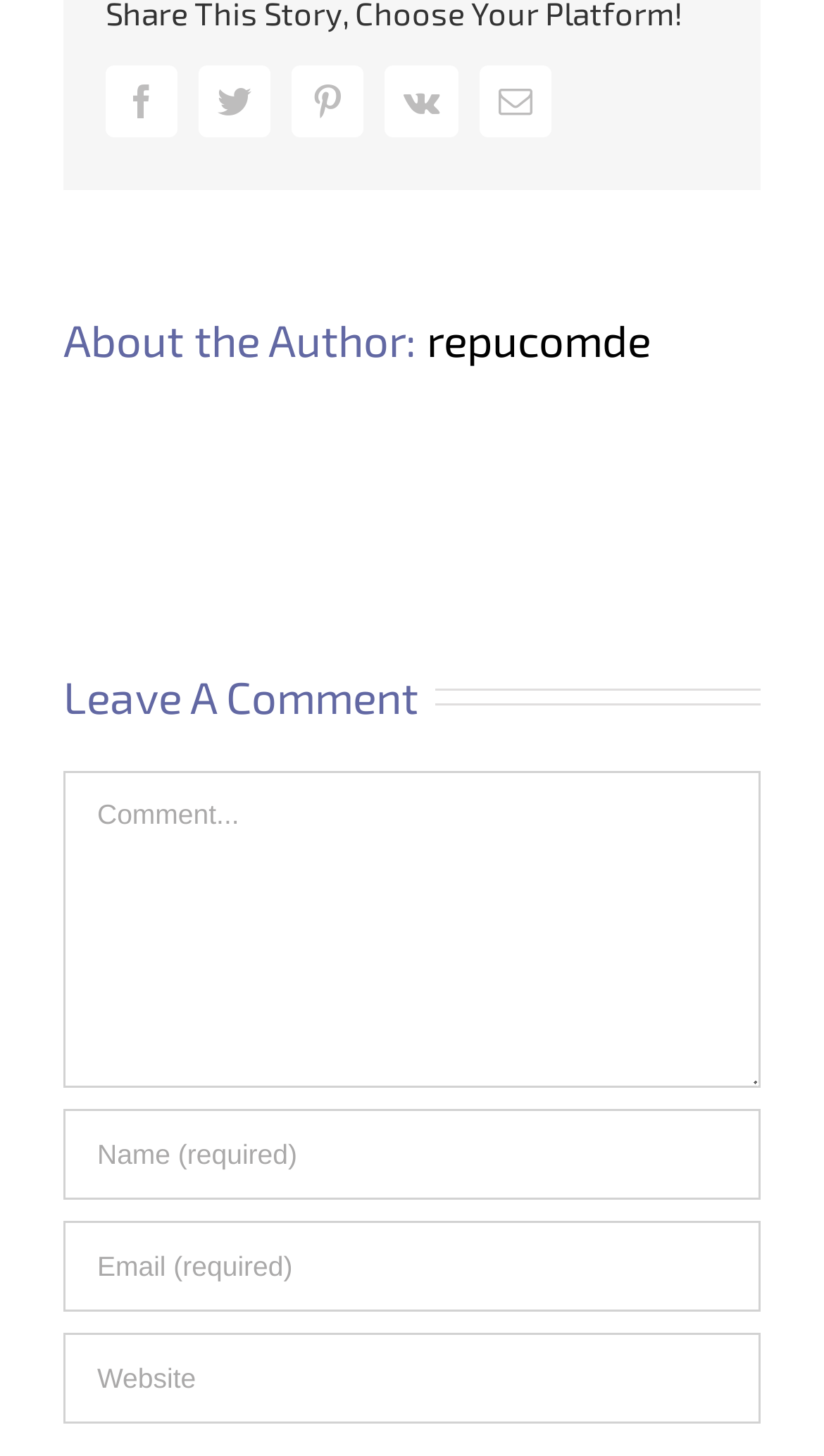Please specify the bounding box coordinates of the element that should be clicked to execute the given instruction: 'Read about the author'. Ensure the coordinates are four float numbers between 0 and 1, expressed as [left, top, right, bottom].

[0.077, 0.211, 0.923, 0.256]